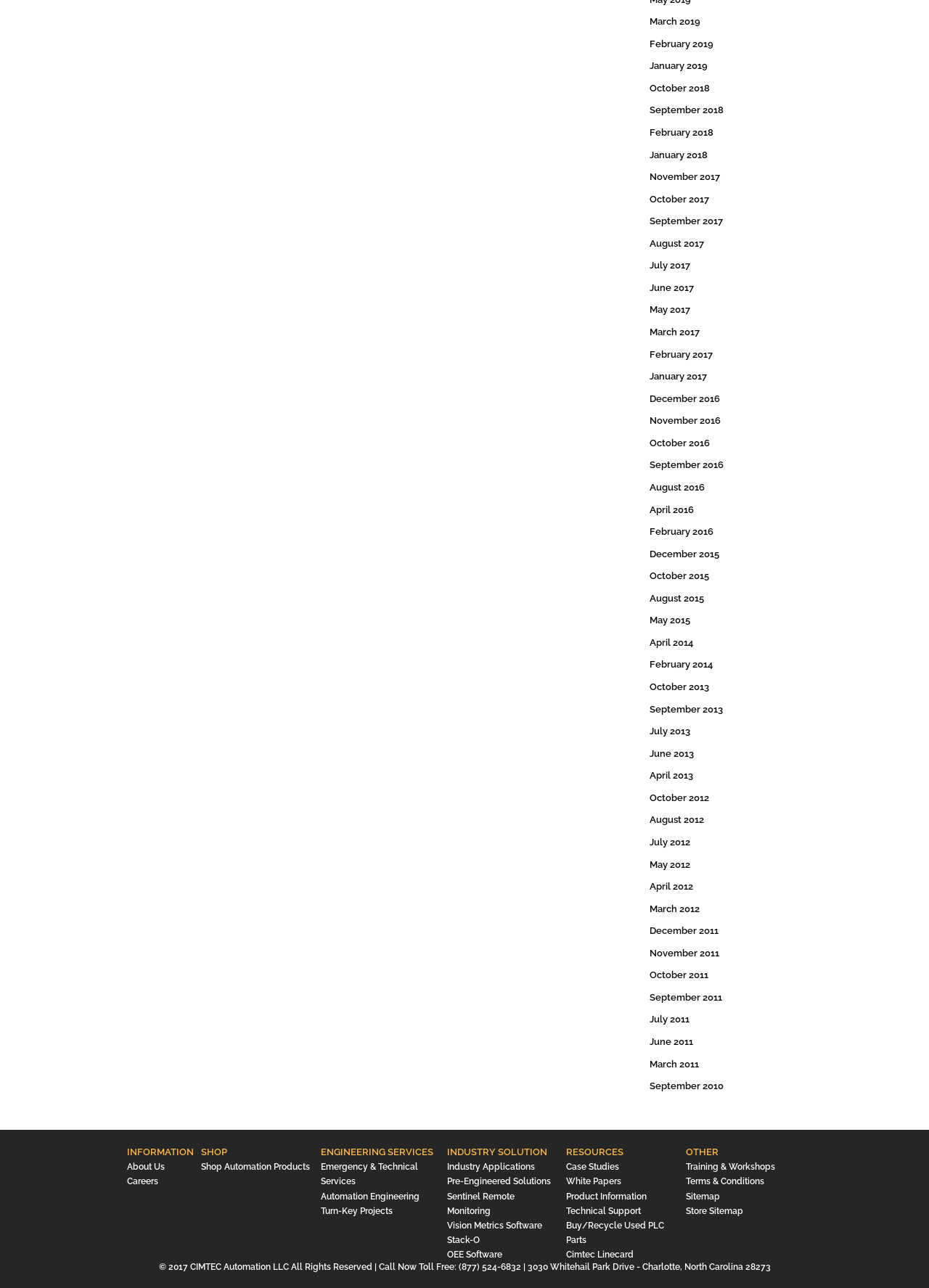Please specify the bounding box coordinates of the region to click in order to perform the following instruction: "Learn about Emergency & Technical Services".

[0.345, 0.902, 0.45, 0.921]